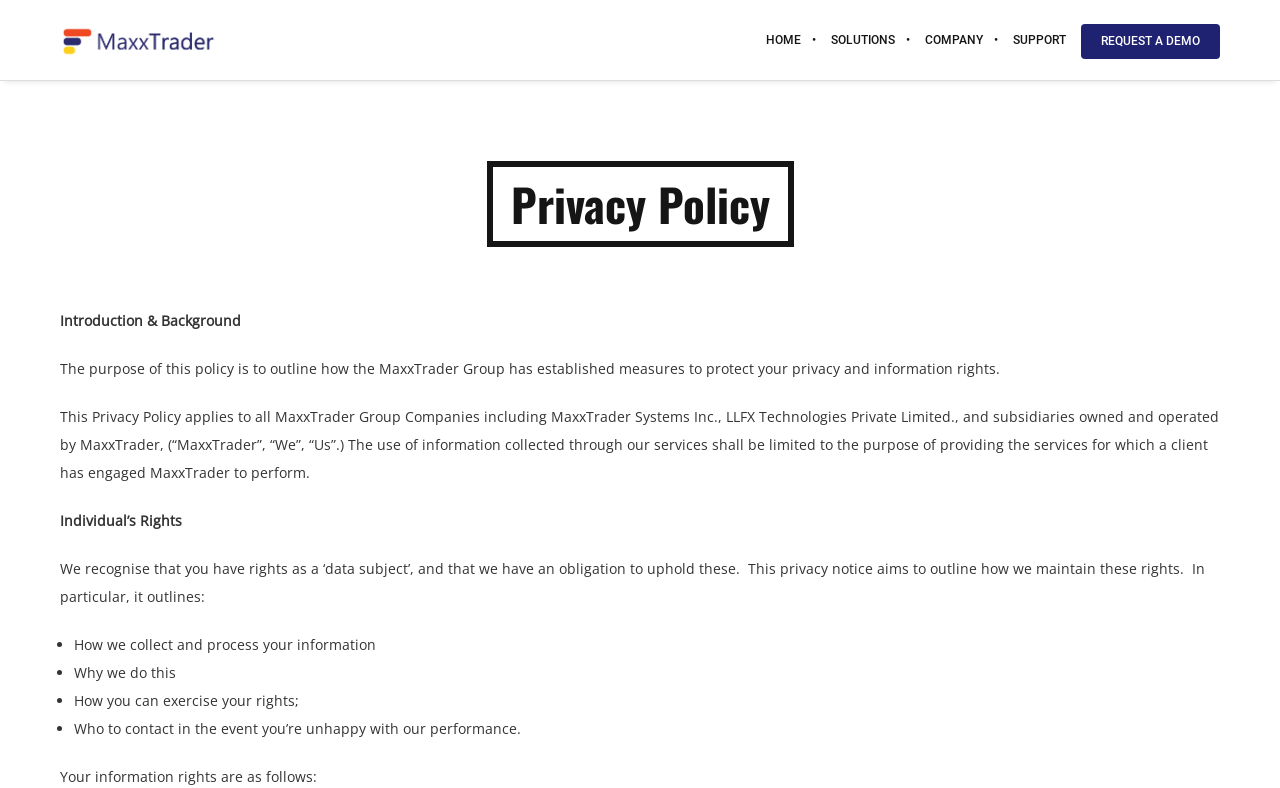Locate the UI element described by Request a Demo and provide its bounding box coordinates. Use the format (top-left x, top-left y, bottom-right x, bottom-right y) with all values as floating point numbers between 0 and 1.

[0.845, 0.03, 0.953, 0.075]